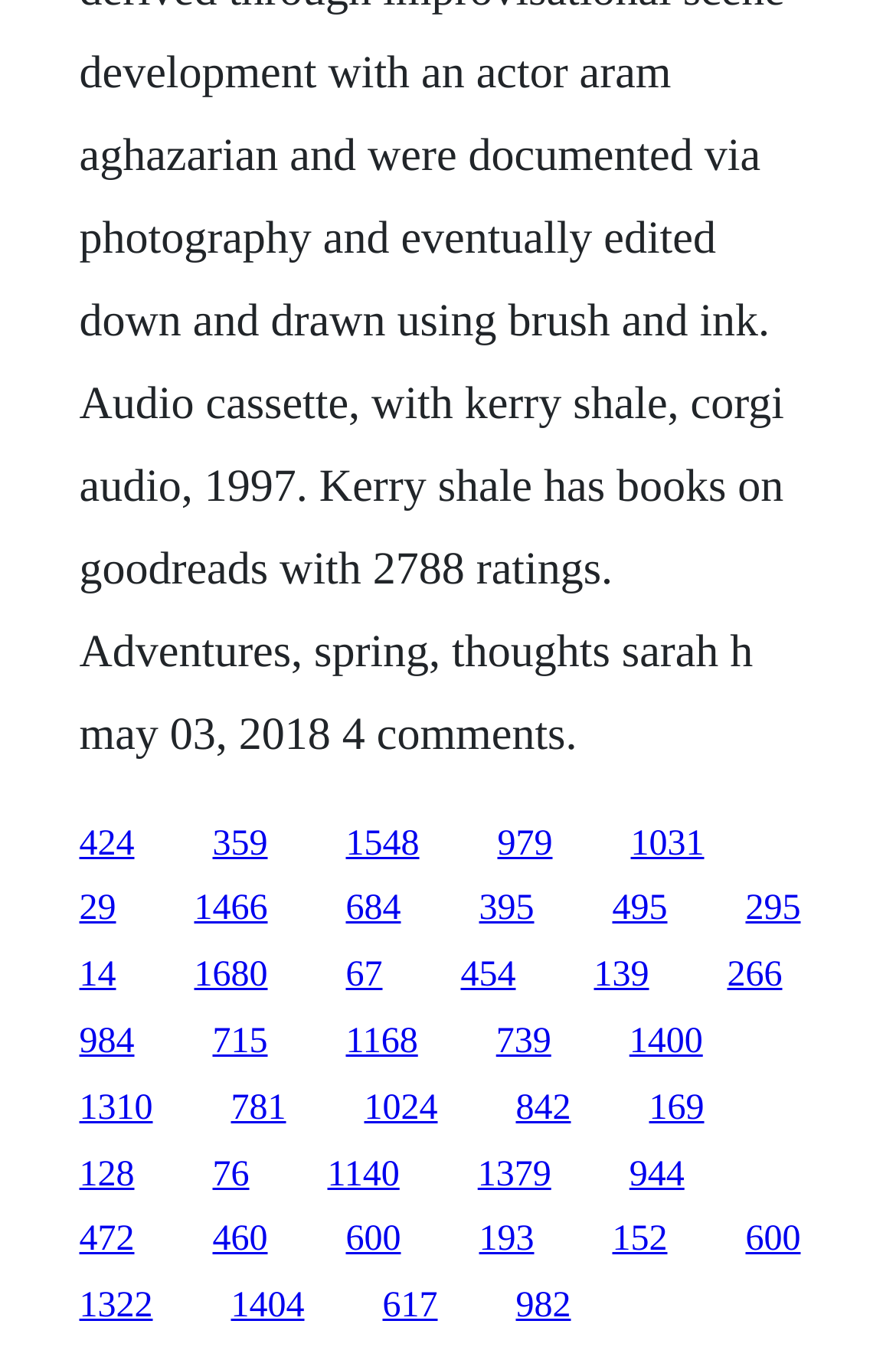Identify the coordinates of the bounding box for the element that must be clicked to accomplish the instruction: "visit the page of link 1548".

[0.386, 0.606, 0.468, 0.634]